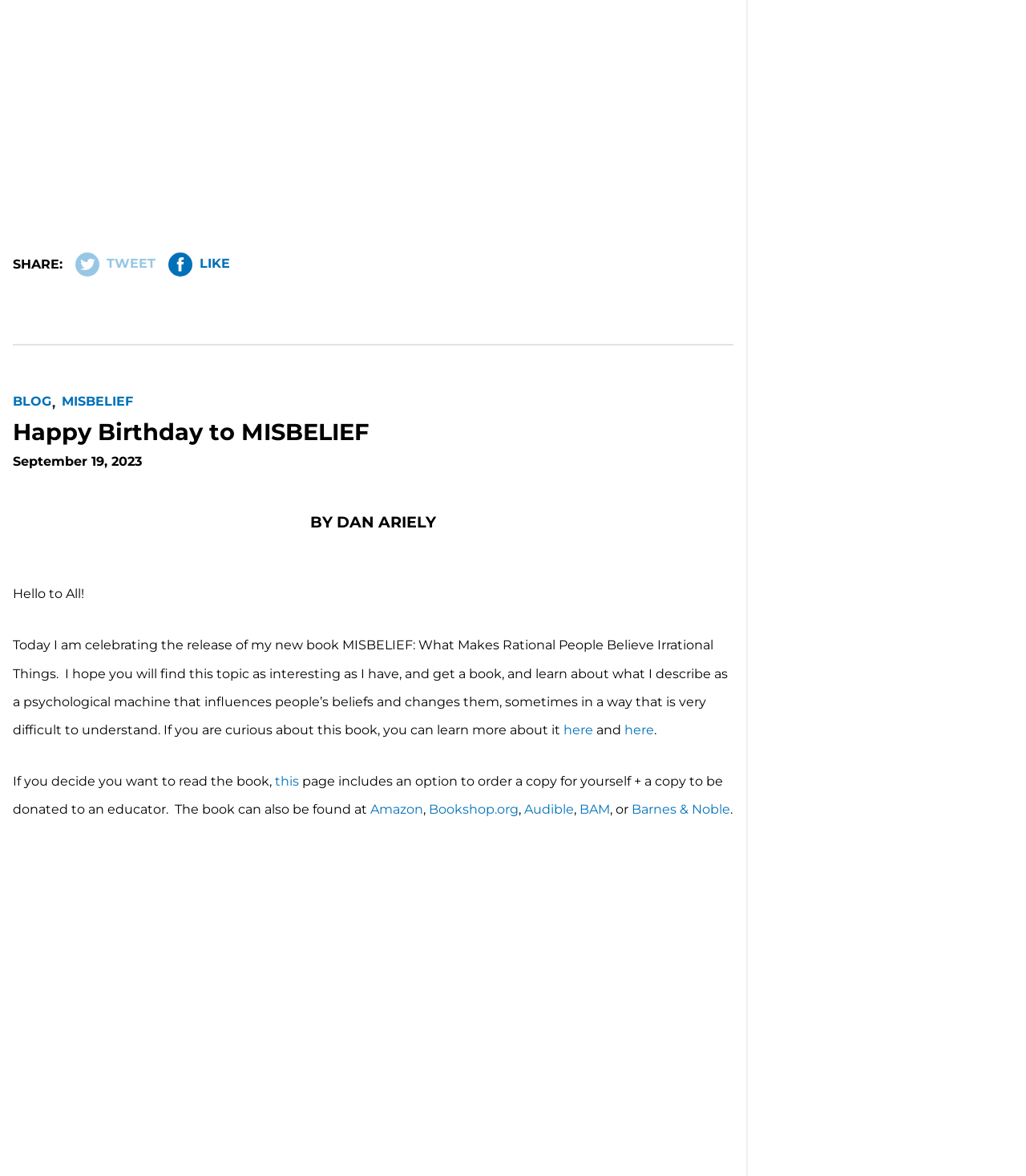Using the provided element description "Happy Birthday to MISBELIEF", determine the bounding box coordinates of the UI element.

[0.012, 0.355, 0.359, 0.379]